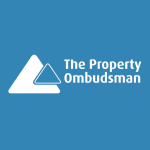Generate a detailed caption for the image.

The image features the logo of "The Property Ombudsman," prominently displayed against a solid blue background. The design incorporates a triangular symbol alongside the text, which is styled in a modern and professional font. This logo signifies the commitment of The Property Ombudsman to uphold standards in the property market, providing a framework for resolving disputes between consumers and property professionals. The use of a clean and simple color scheme enhances its visibility and adds to its authoritative presence in the real estate sector.